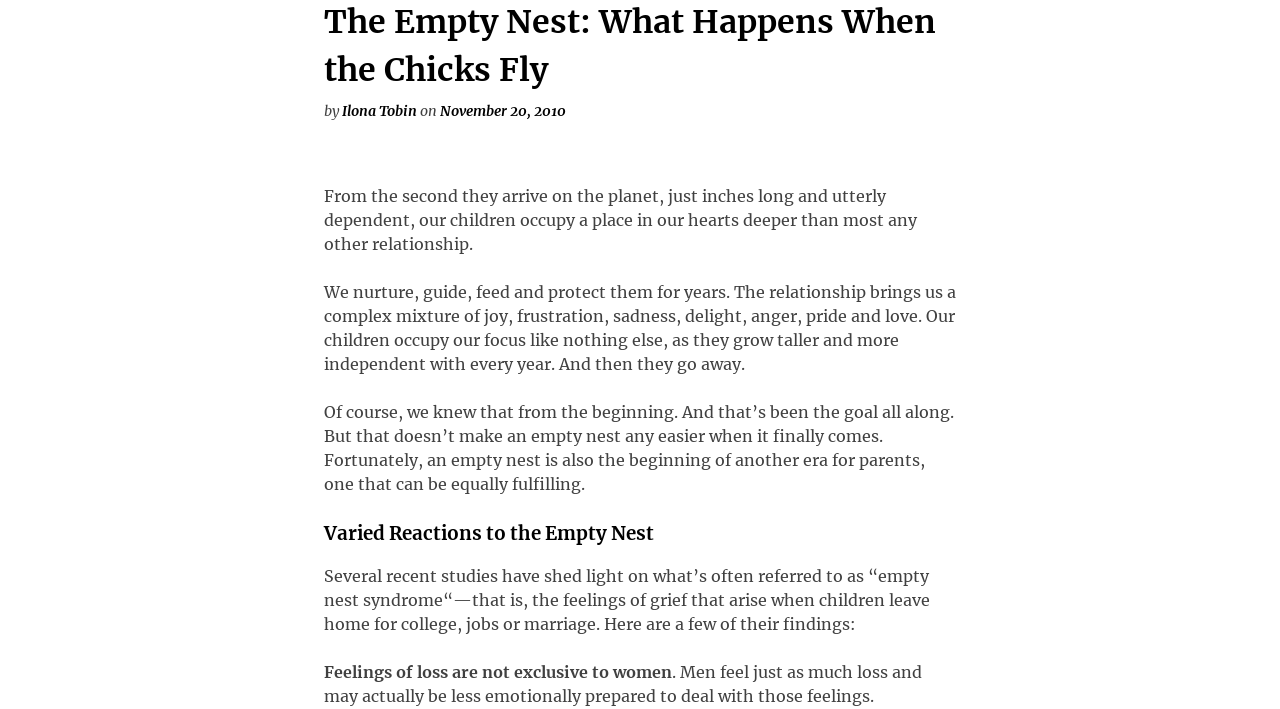Using the provided description: "Ilona Tobin", find the bounding box coordinates of the corresponding UI element. The output should be four float numbers between 0 and 1, in the format [left, top, right, bottom].

[0.267, 0.144, 0.326, 0.169]